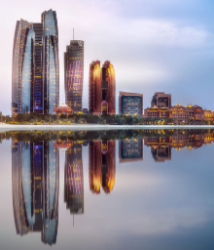What is the essence of Dubai captured in the cityscape?
Using the image as a reference, give a one-word or short phrase answer.

Leading global hub for business and tourism